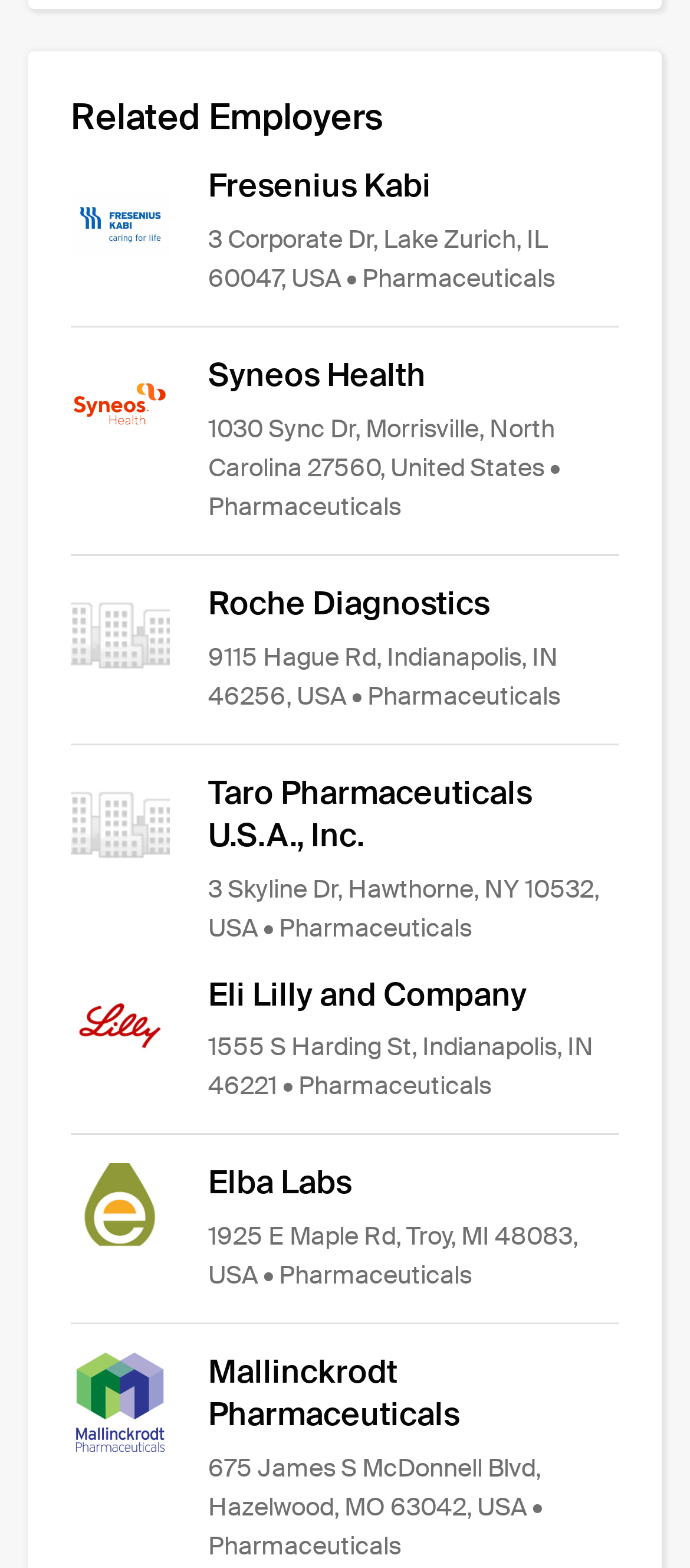What is the address of Roche Diagnostics?
From the image, respond using a single word or phrase.

9115 Hague Rd, Indianapolis, IN 46256, USA